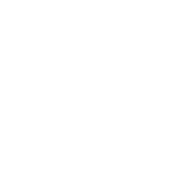Give a short answer to this question using one word or a phrase:
What is the primary focus of the website featuring the Waxahachie logo?

Social impact and community engagement